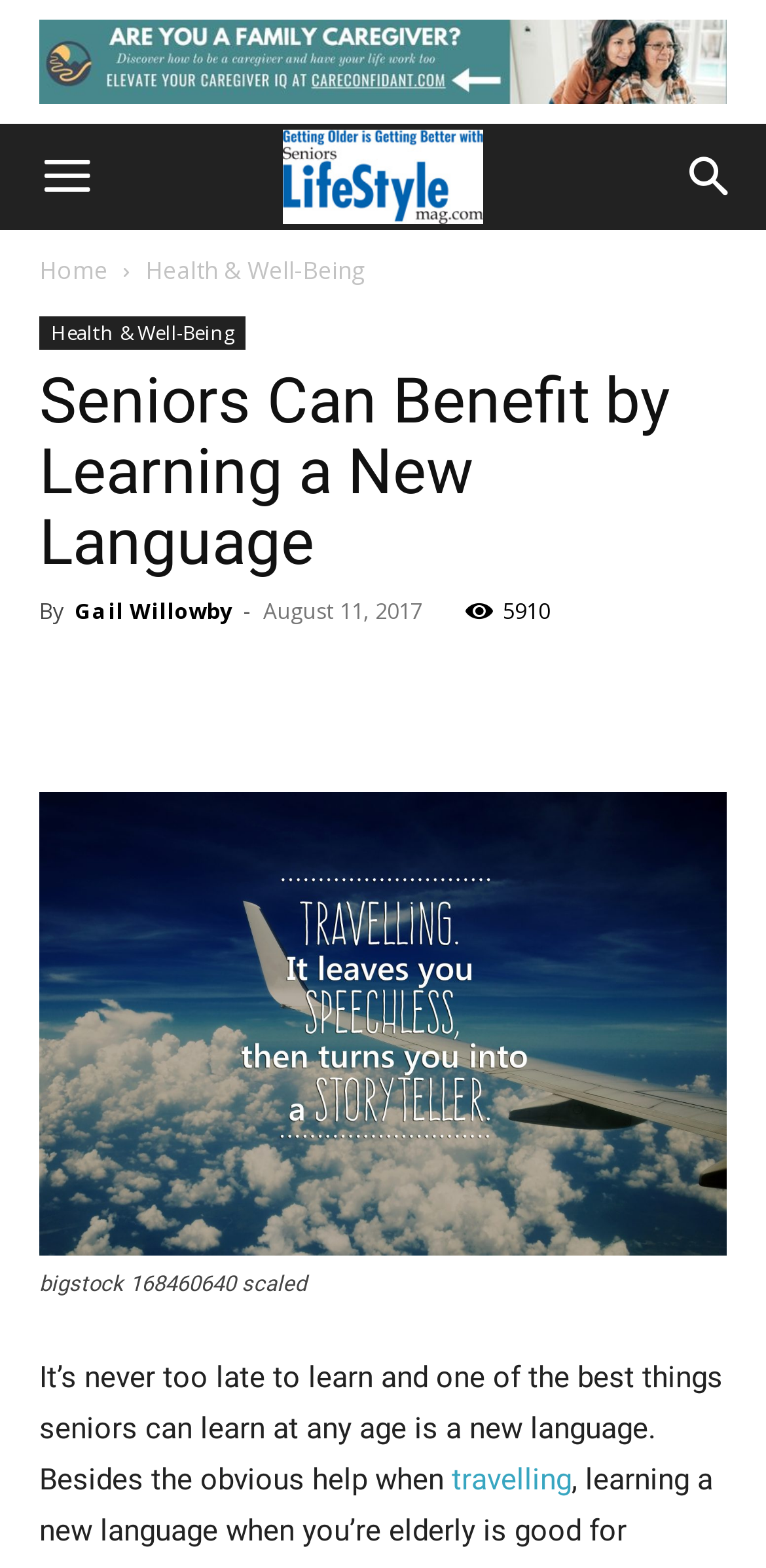Determine the bounding box coordinates for the area that needs to be clicked to fulfill this task: "Click the 'Menu' button". The coordinates must be given as four float numbers between 0 and 1, i.e., [left, top, right, bottom].

[0.005, 0.079, 0.169, 0.147]